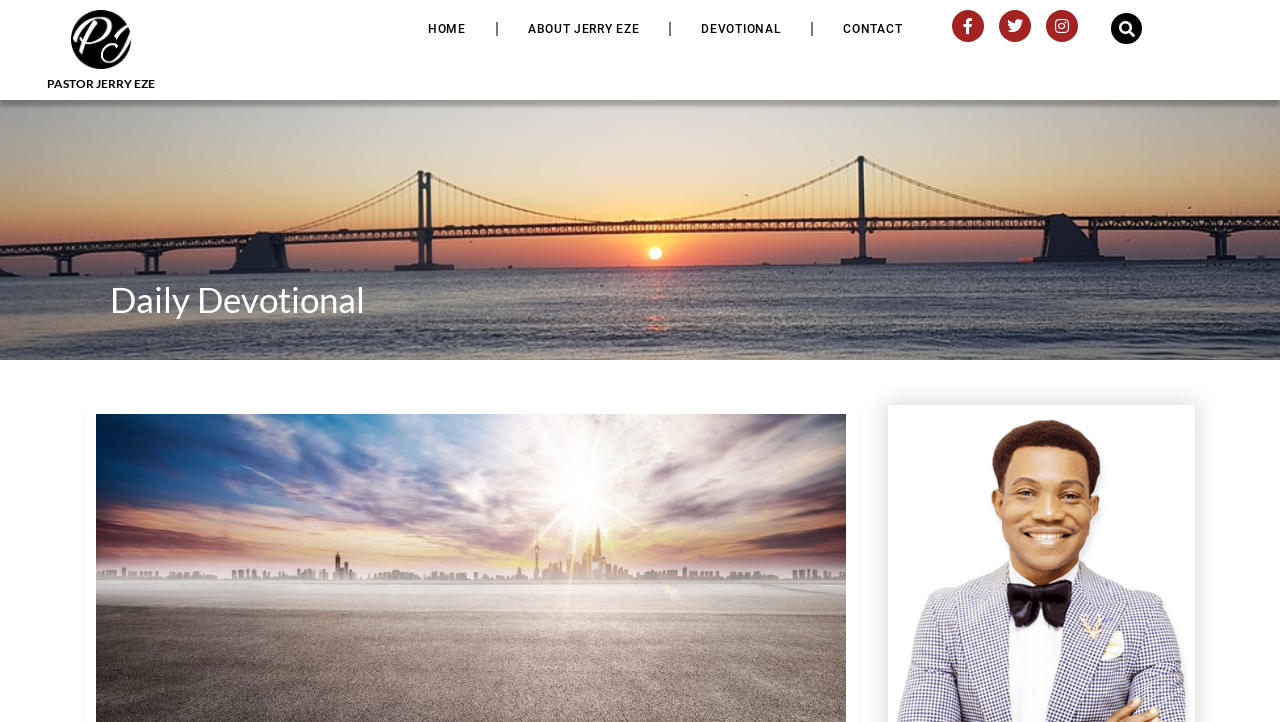Determine the bounding box coordinates of the UI element described below. Use the format (top-left x, top-left y, bottom-right x, bottom-right y) with floating point numbers between 0 and 1: Home

[0.311, 0.014, 0.387, 0.066]